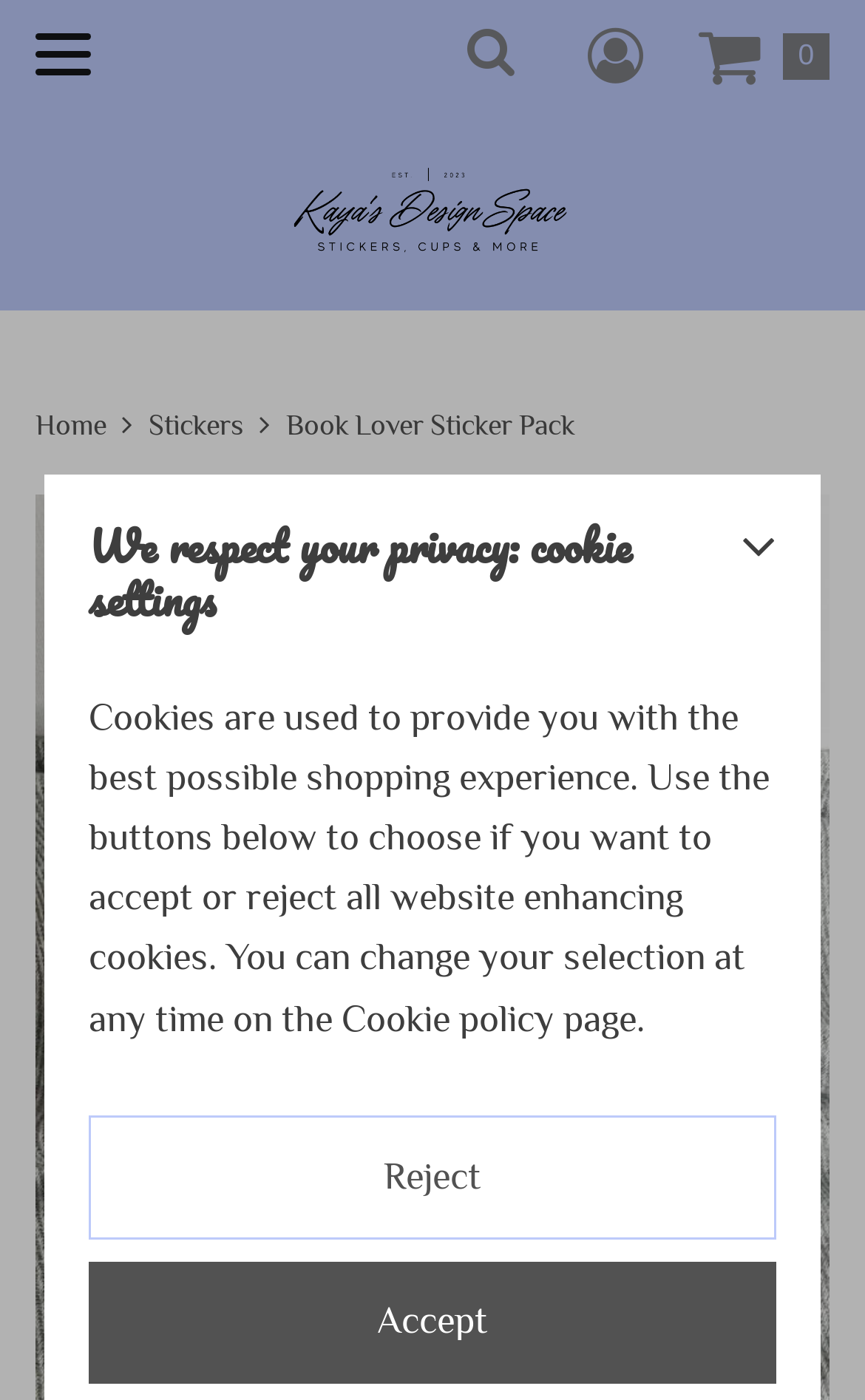What is the main menu button used for?
Using the image as a reference, answer with just one word or a short phrase.

To open main menu